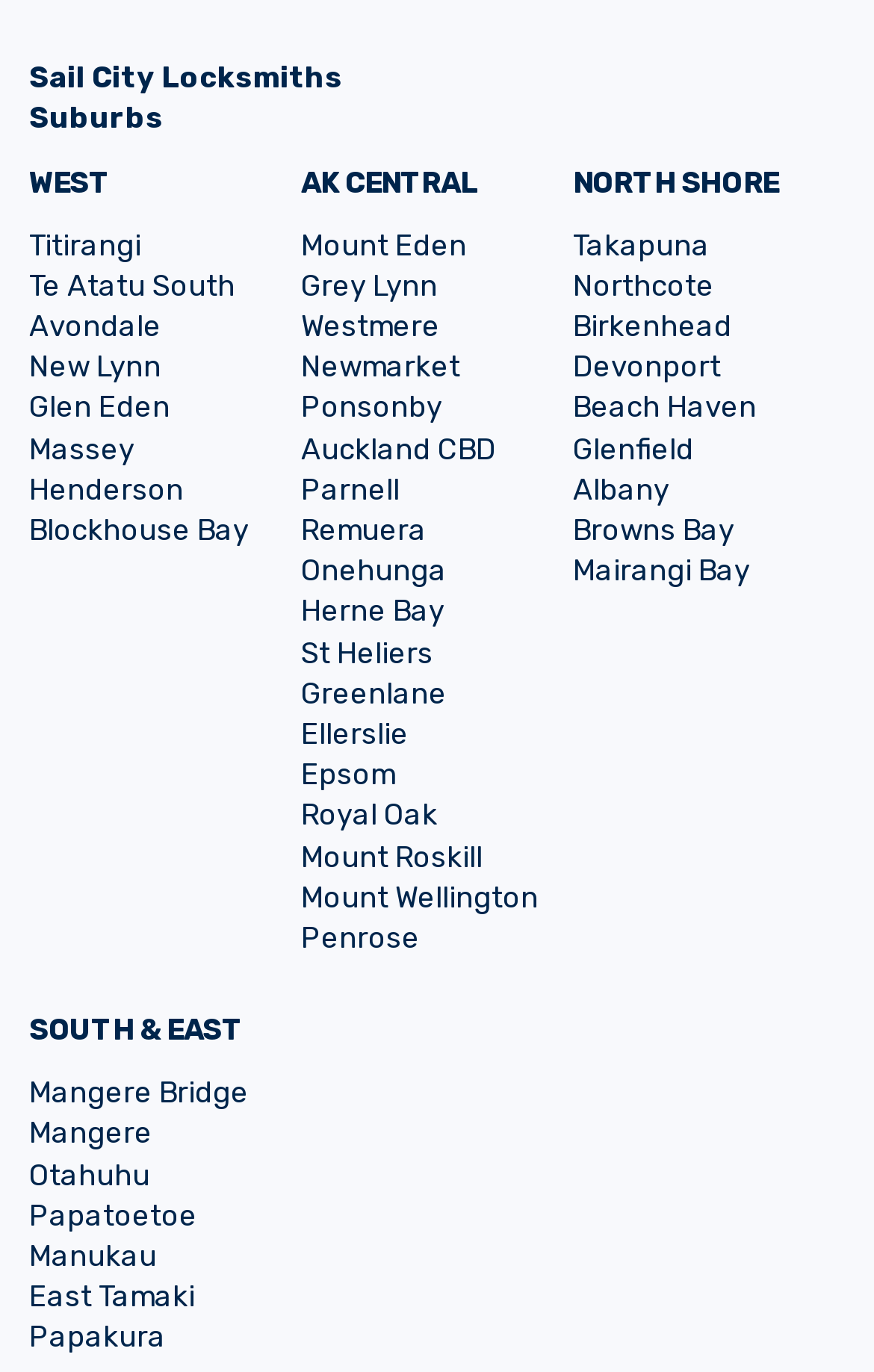Please provide the bounding box coordinates for the element that needs to be clicked to perform the following instruction: "Click on Titirangi". The coordinates should be given as four float numbers between 0 and 1, i.e., [left, top, right, bottom].

[0.033, 0.166, 0.162, 0.191]